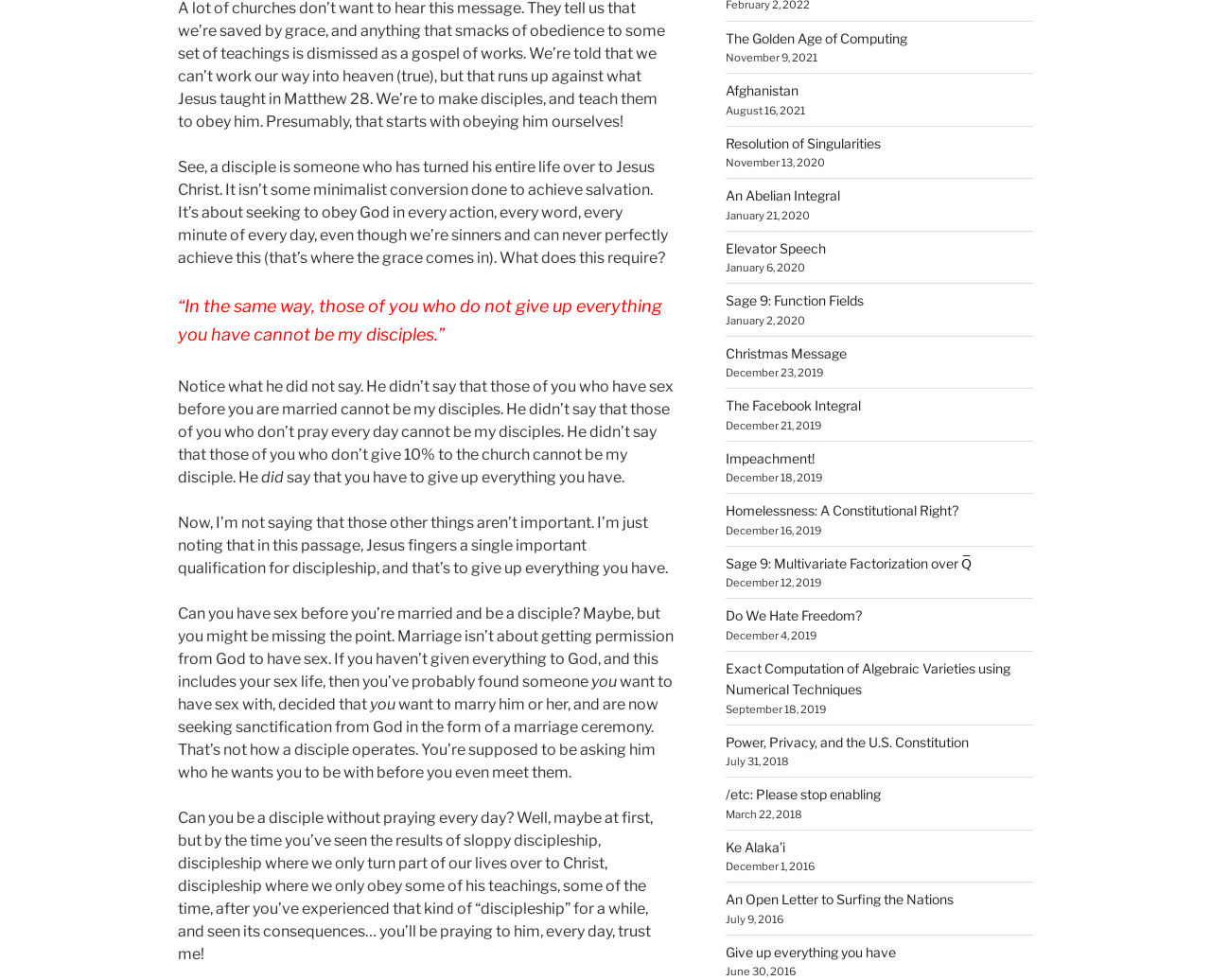What is the main topic of this webpage?
Based on the image, respond with a single word or phrase.

Discipleship